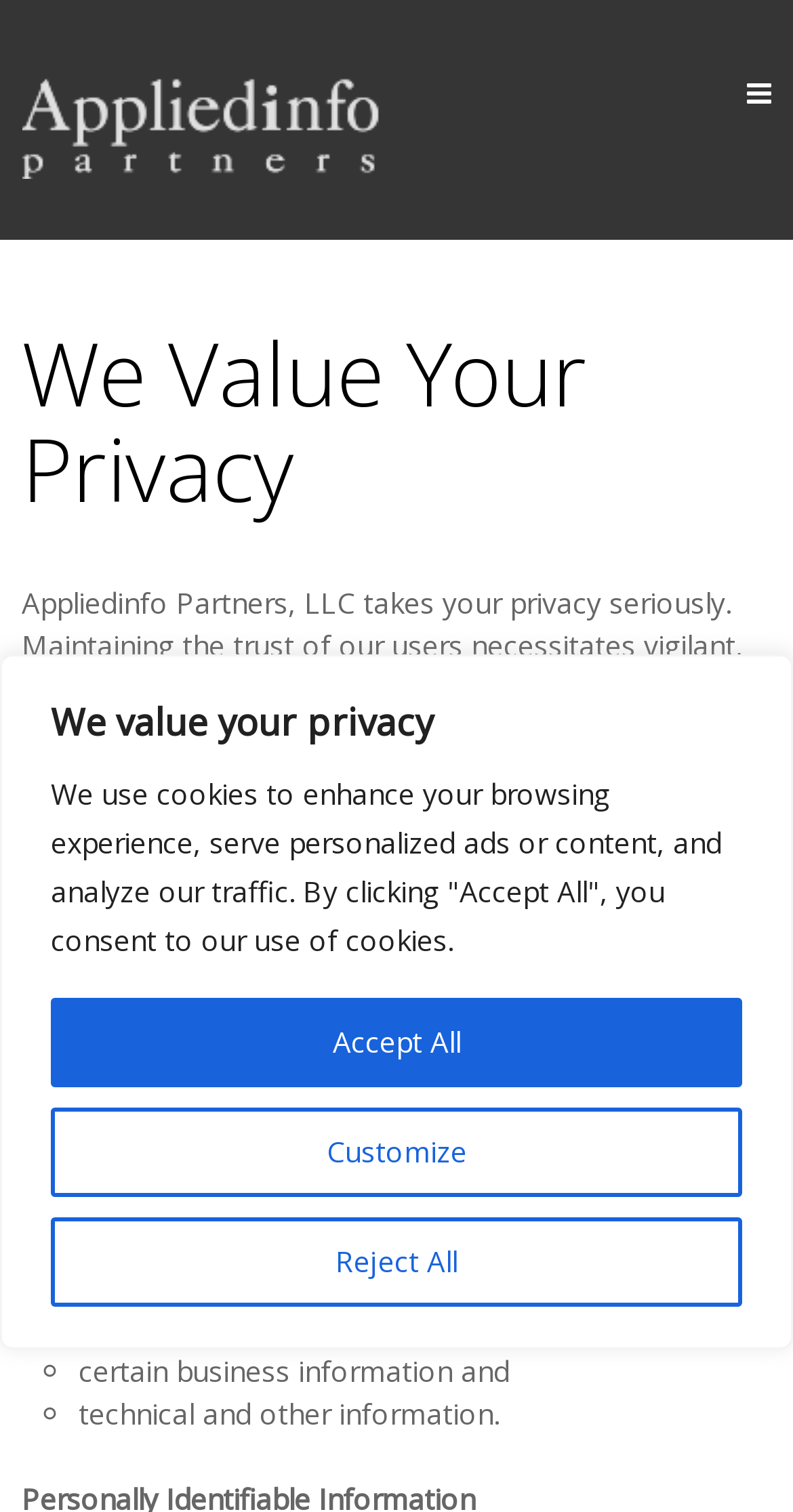What is the purpose of Appliedinfo Partners, LLC?
Using the image as a reference, answer with just one word or a short phrase.

Privacy protections